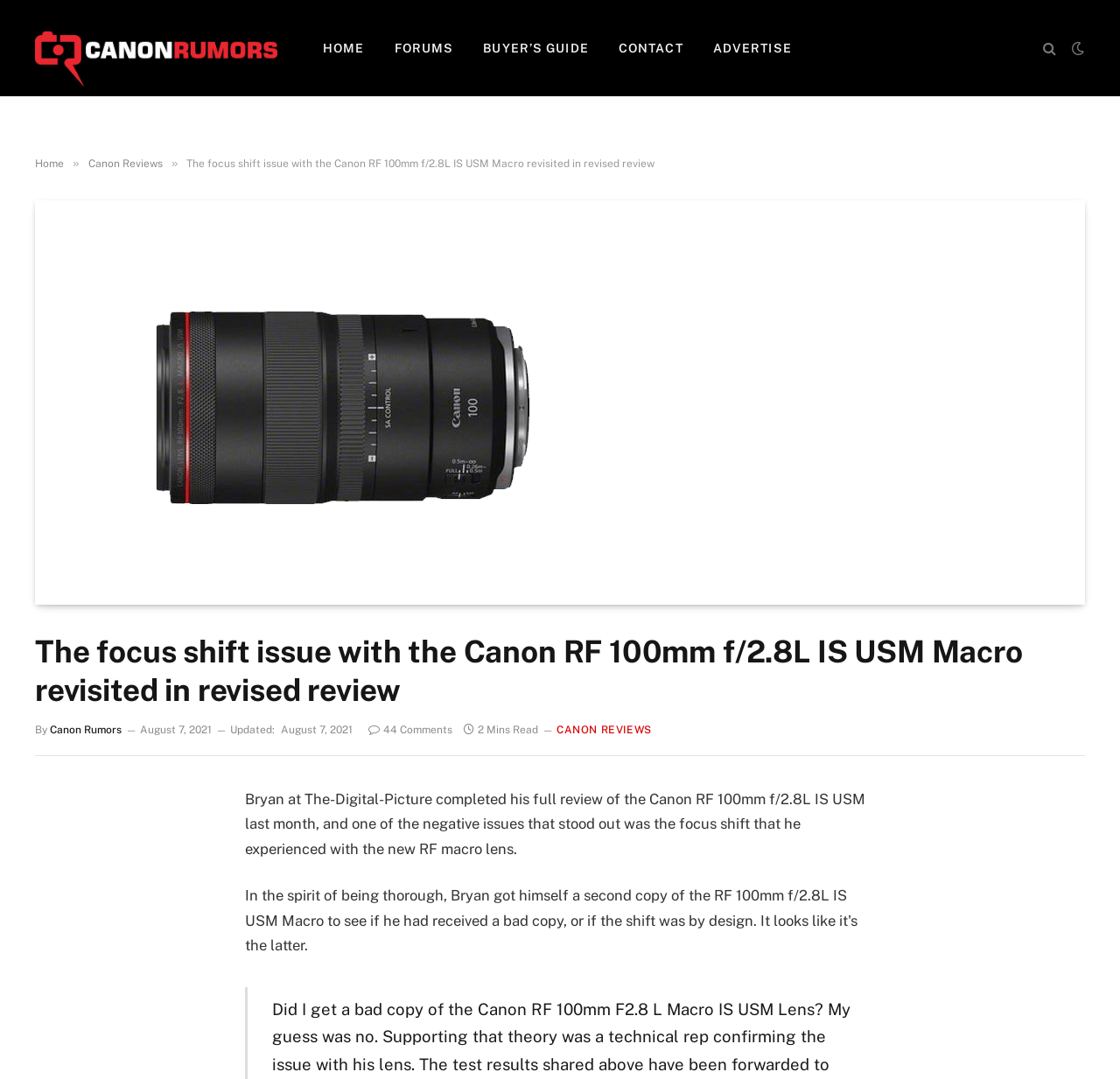Please find the bounding box coordinates of the element that needs to be clicked to perform the following instruction: "Share this article". The bounding box coordinates should be four float numbers between 0 and 1, represented as [left, top, right, bottom].

[0.043, 0.735, 0.076, 0.745]